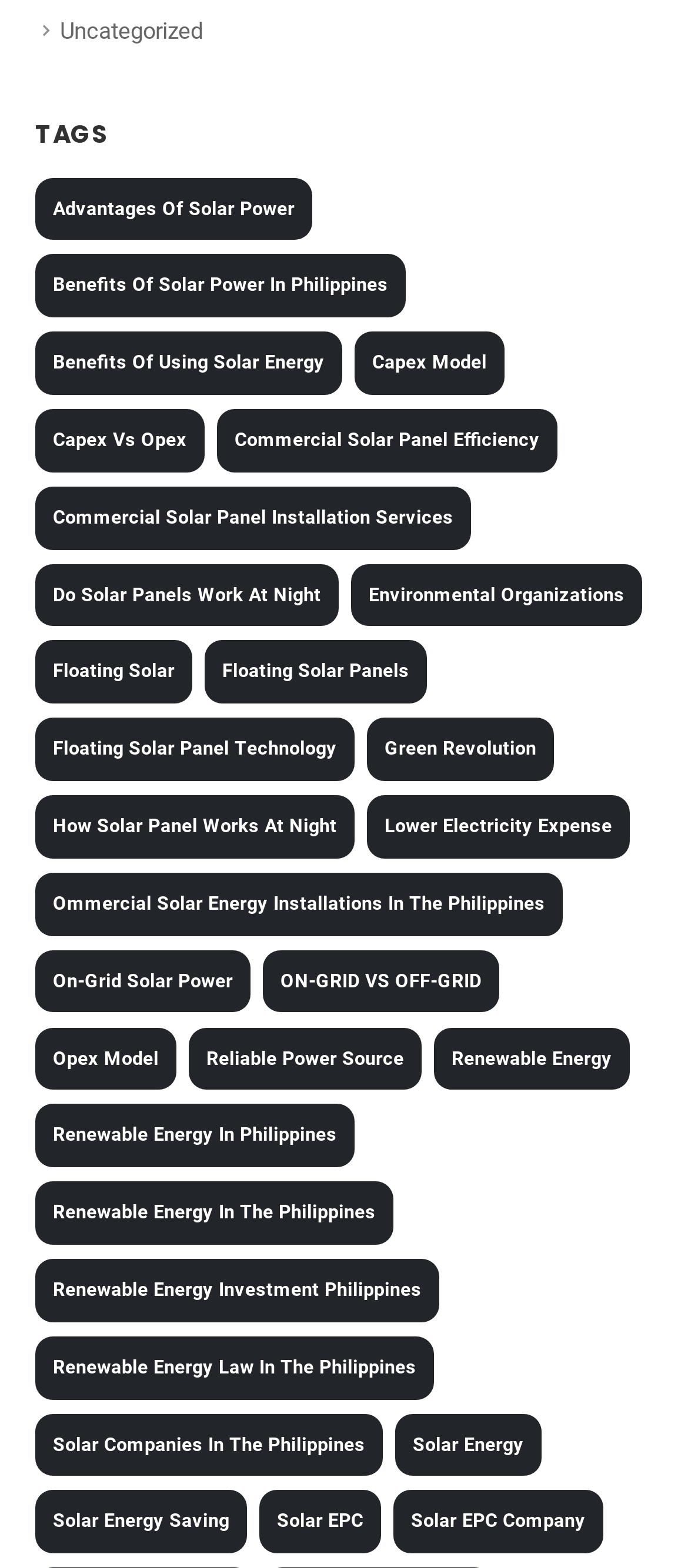Using the element description provided, determine the bounding box coordinates in the format (top-left x, top-left y, bottom-right x, bottom-right y). Ensure that all values are floating point numbers between 0 and 1. Element description: Solar EPC Company

[0.572, 0.951, 0.877, 0.991]